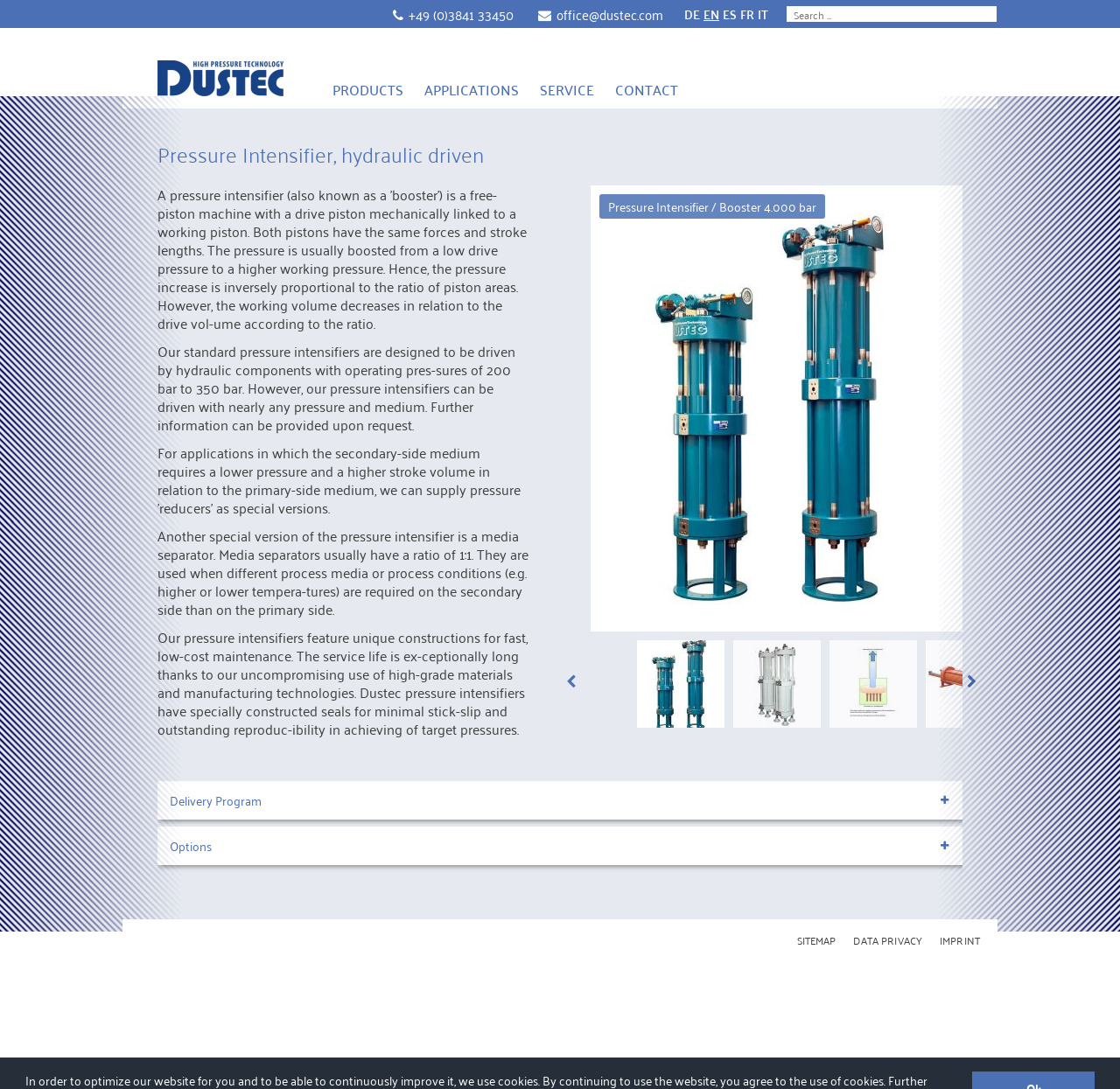Determine the bounding box coordinates of the clickable area required to perform the following instruction: "View products". The coordinates should be represented as four float numbers between 0 and 1: [left, top, right, bottom].

[0.031, 0.092, 0.969, 0.127]